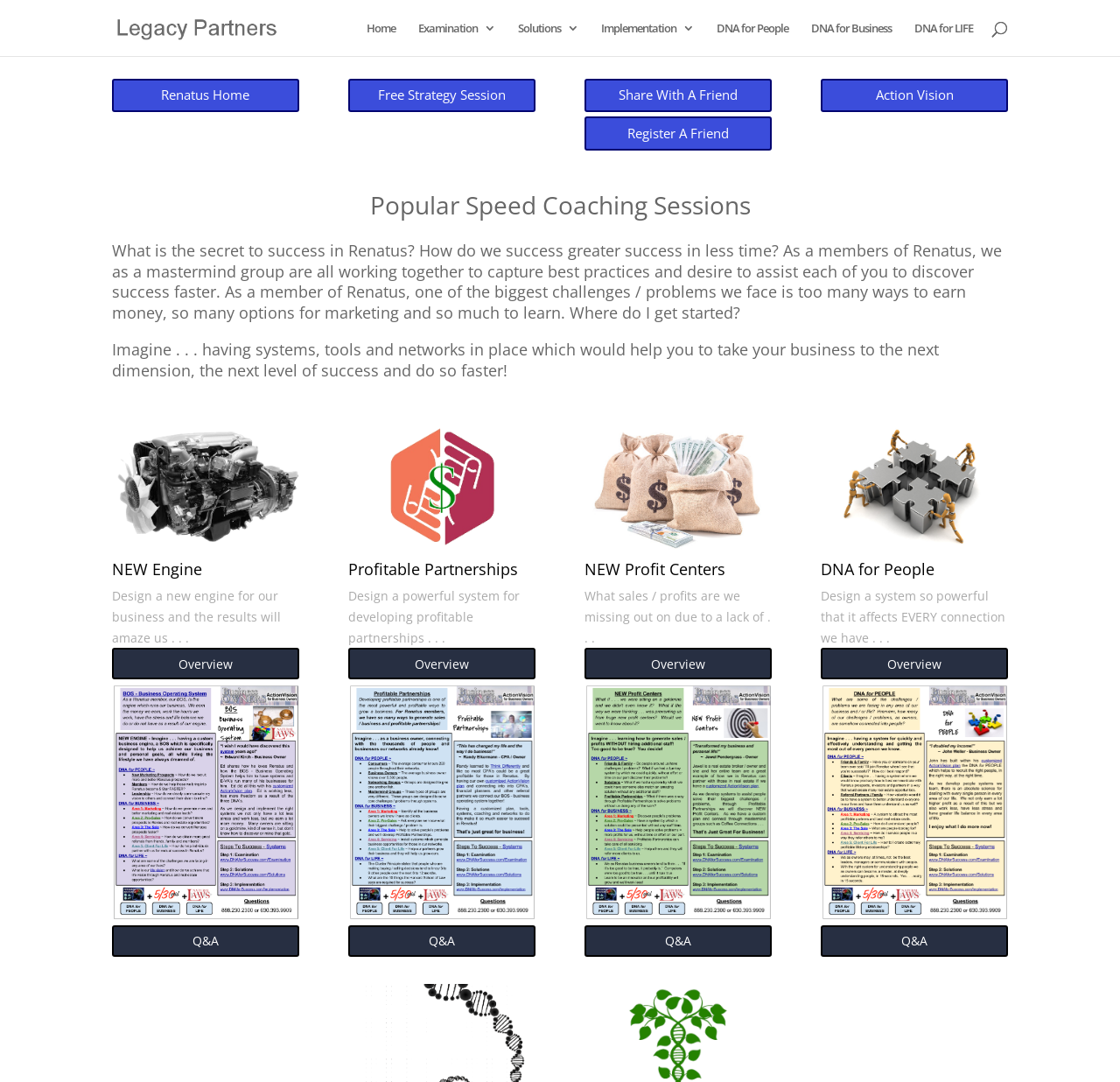What is the text of the second paragraph on the webpage?
Answer the question with just one word or phrase using the image.

Imagine... having systems, tools and networks in place which would help you to take your business to the next dimension, the next level of success and do so faster!